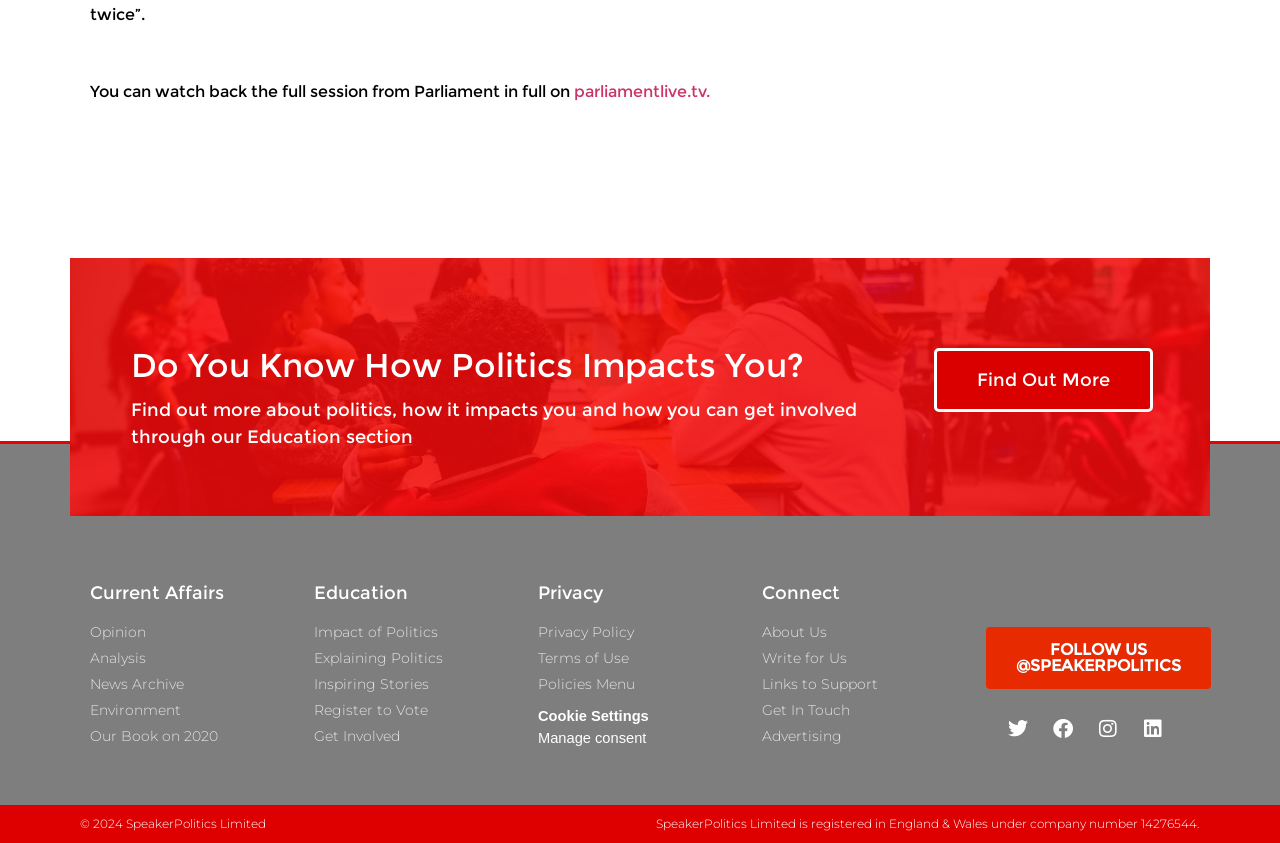Using the format (top-left x, top-left y, bottom-right x, bottom-right y), provide the bounding box coordinates for the described UI element. All values should be floating point numbers between 0 and 1: About Us

[0.591, 0.738, 0.755, 0.763]